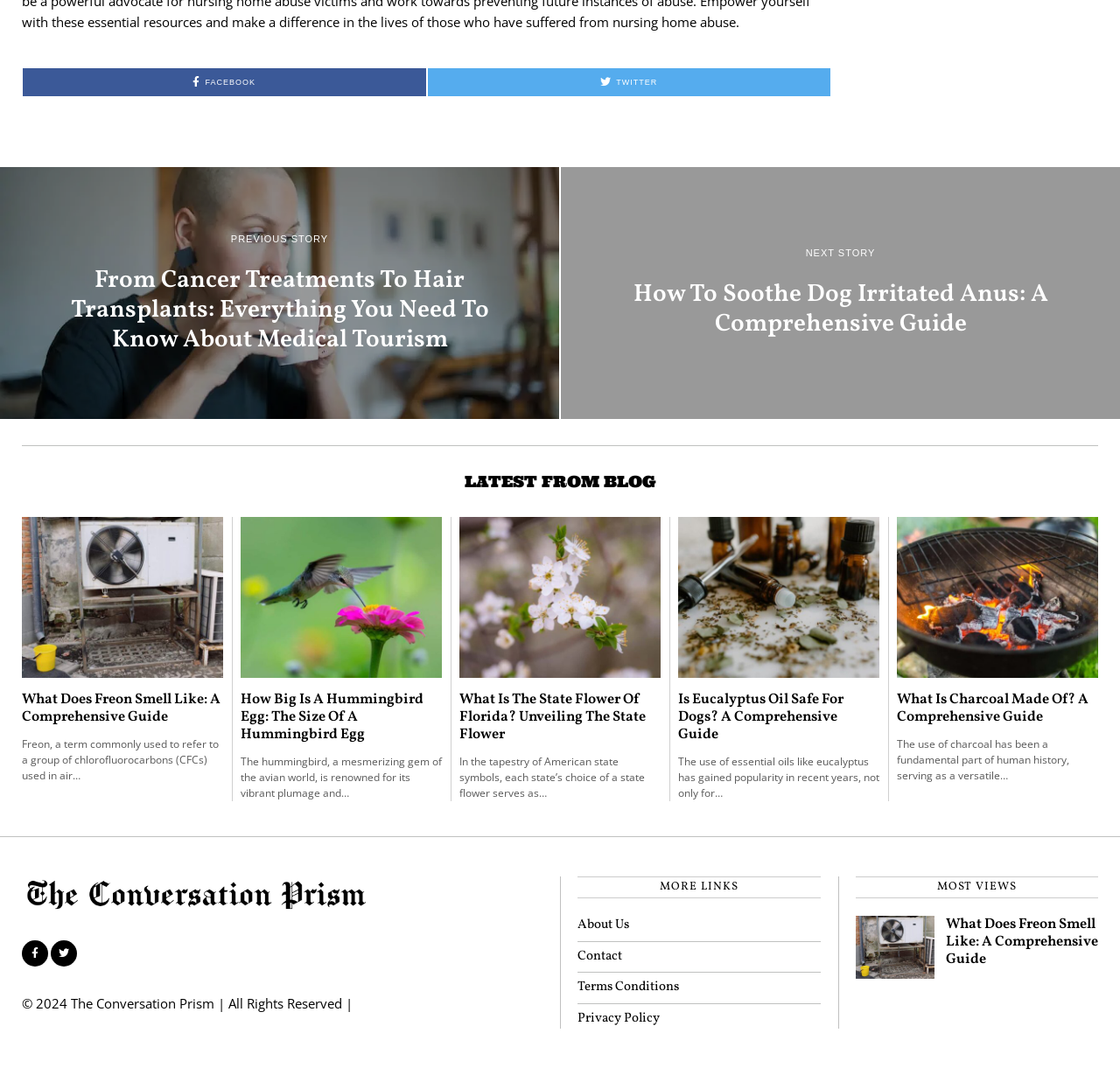Please mark the bounding box coordinates of the area that should be clicked to carry out the instruction: "Click on the Facebook link".

[0.02, 0.064, 0.38, 0.09]